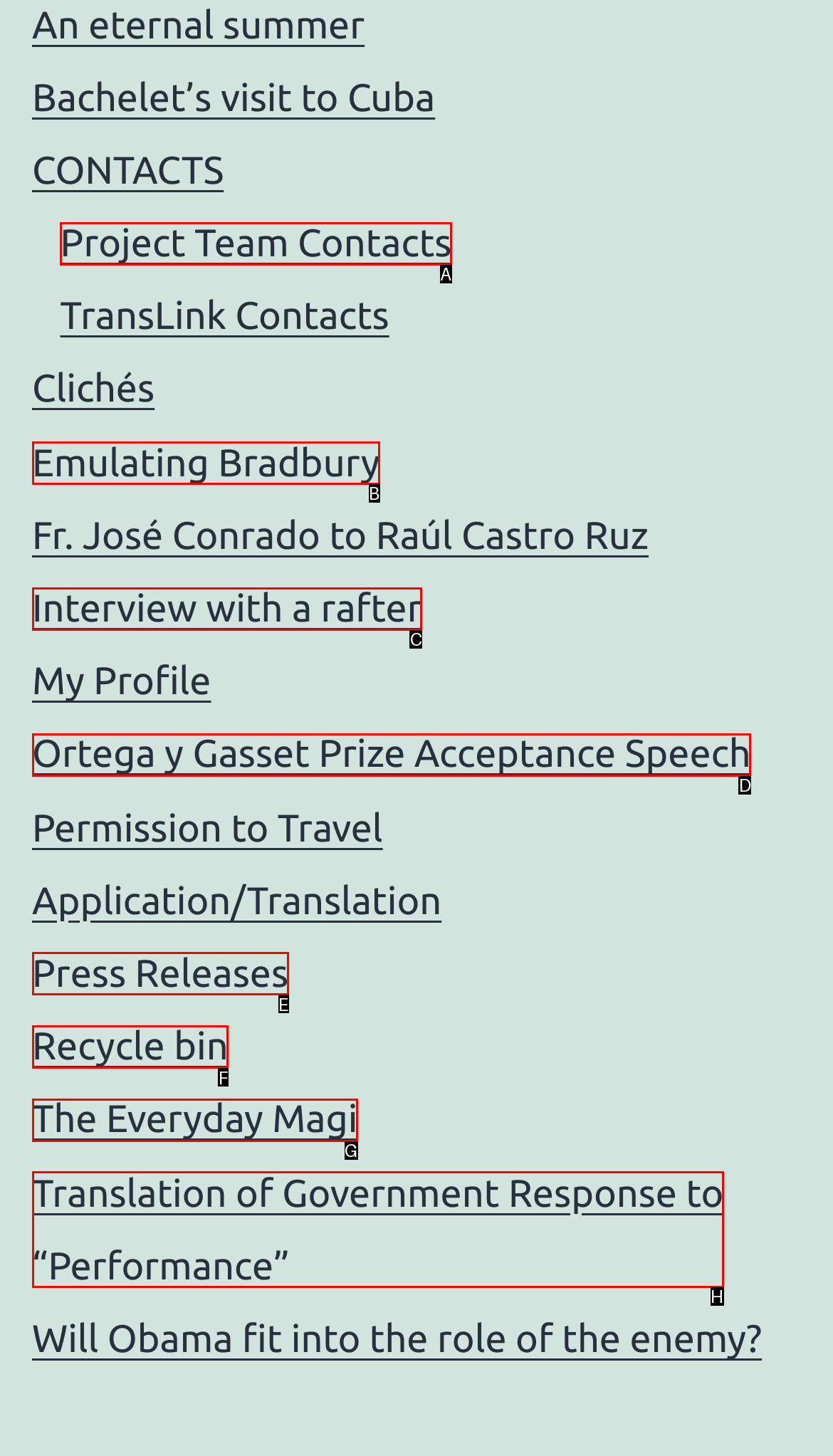Tell me which one HTML element best matches the description: Emulating Bradbury
Answer with the option's letter from the given choices directly.

B